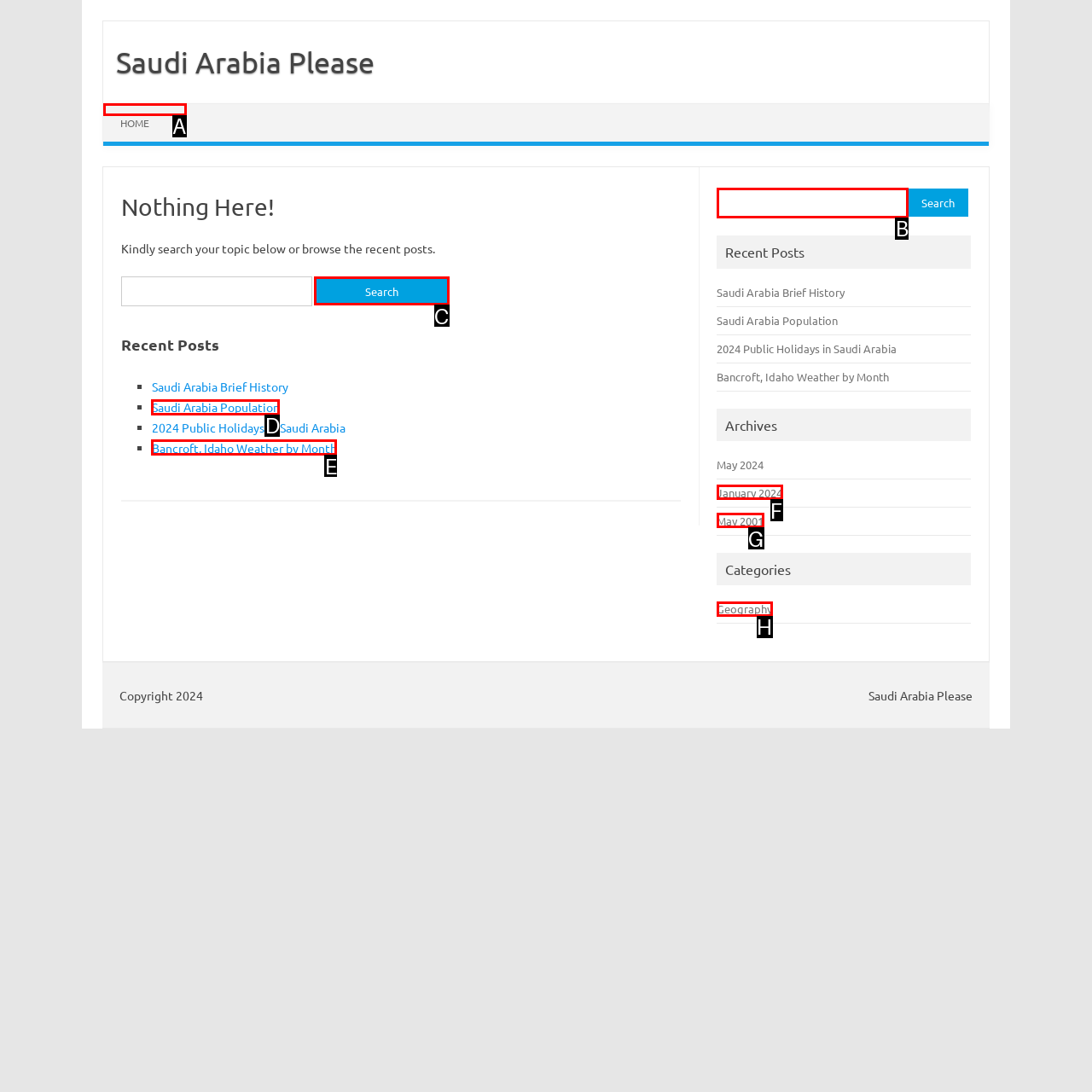Determine which HTML element matches the given description: January 2024. Provide the corresponding option's letter directly.

F